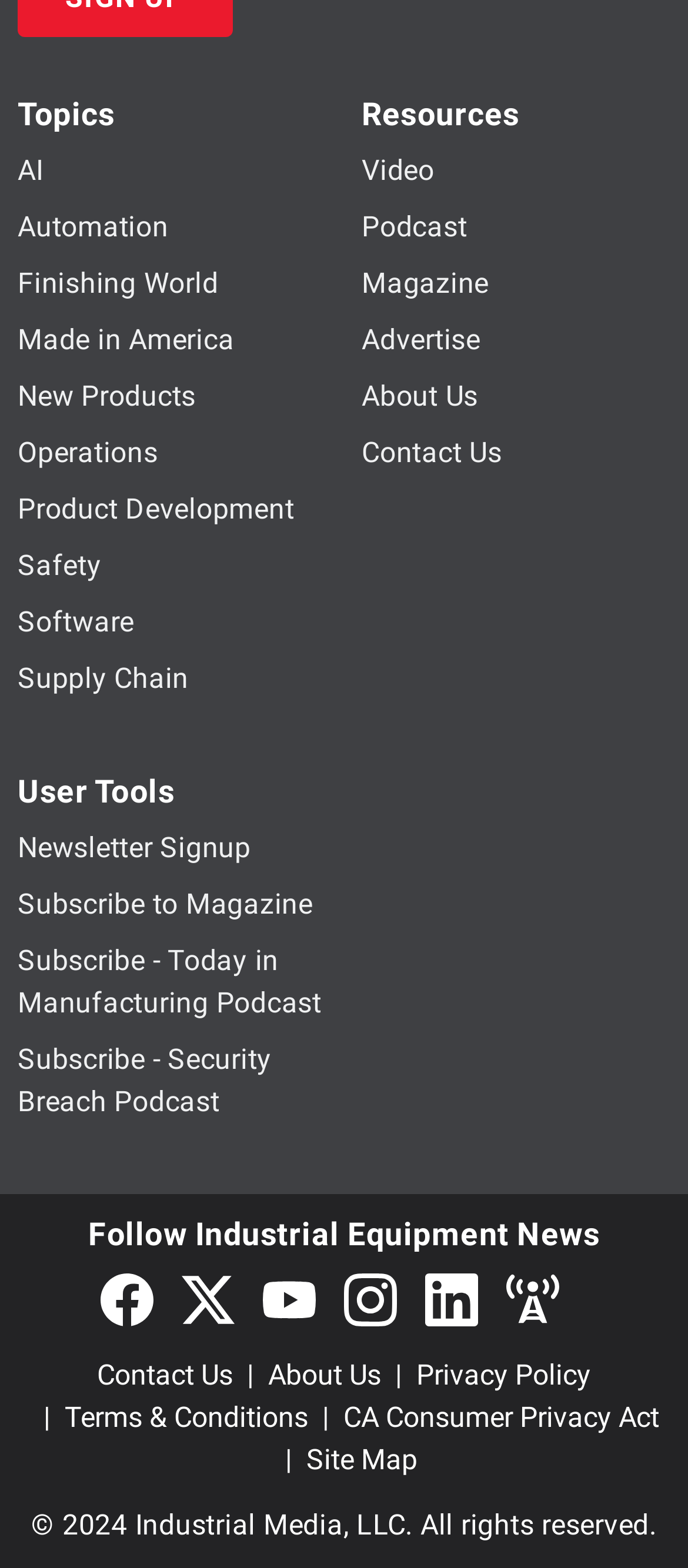Can you specify the bounding box coordinates of the area that needs to be clicked to fulfill the following instruction: "Contact Us"?

[0.141, 0.866, 0.338, 0.887]